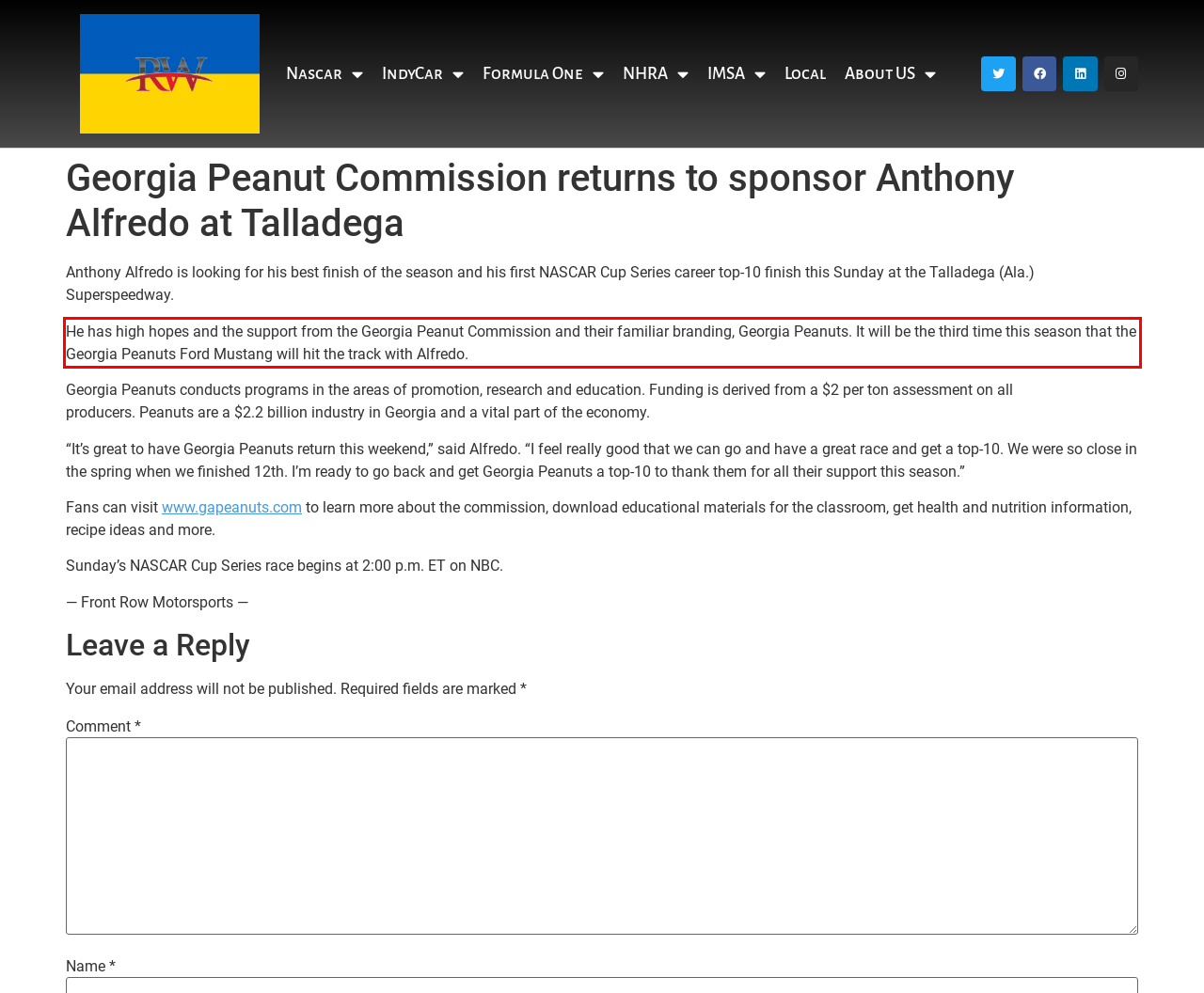Given a screenshot of a webpage, identify the red bounding box and perform OCR to recognize the text within that box.

He has high hopes and the support from the Georgia Peanut Commission and their familiar branding, Georgia Peanuts. It will be the third time this season that the Georgia Peanuts Ford Mustang will hit the track with Alfredo.